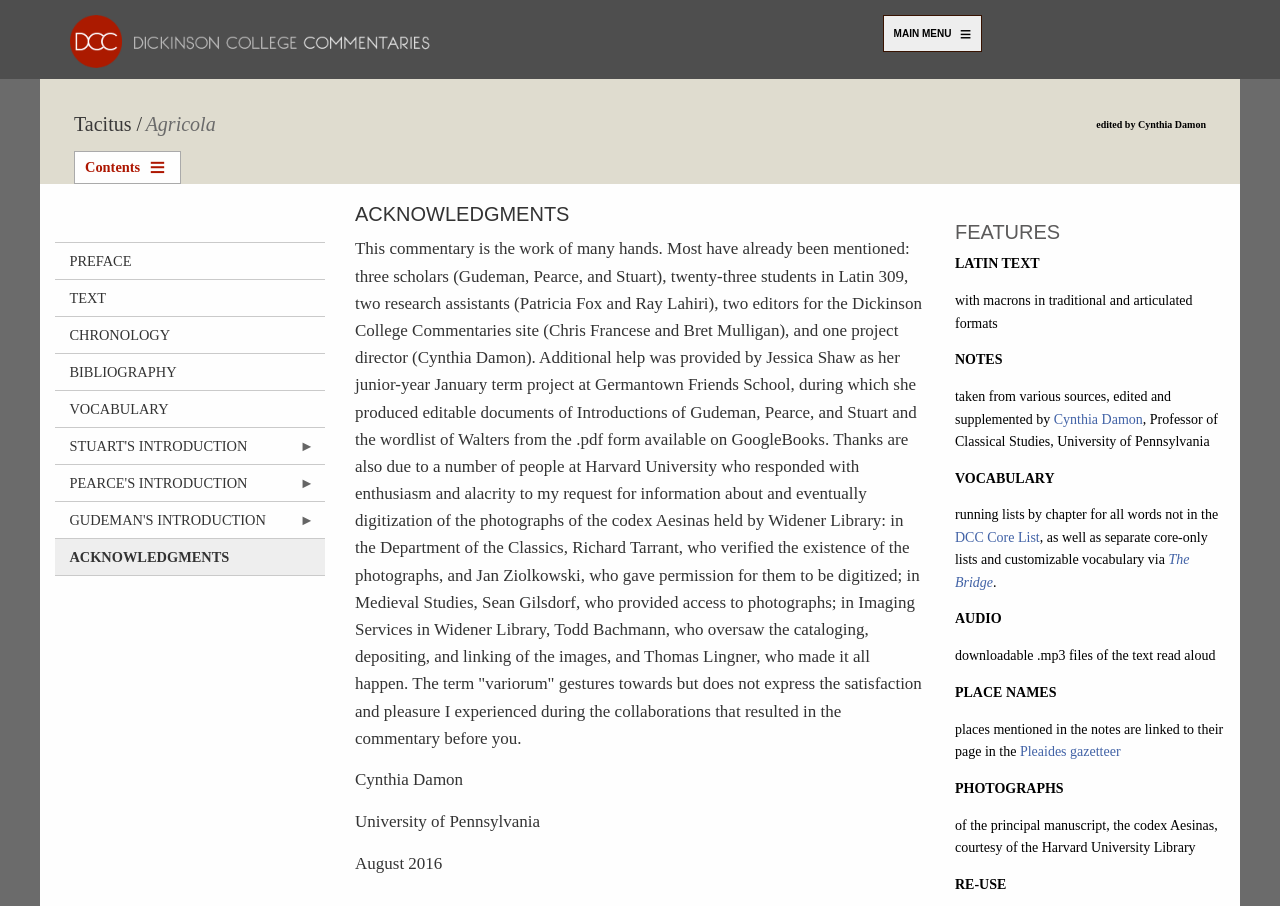Please identify the coordinates of the bounding box that should be clicked to fulfill this instruction: "Click on the 'Cynthia Damon' link".

[0.823, 0.454, 0.893, 0.471]